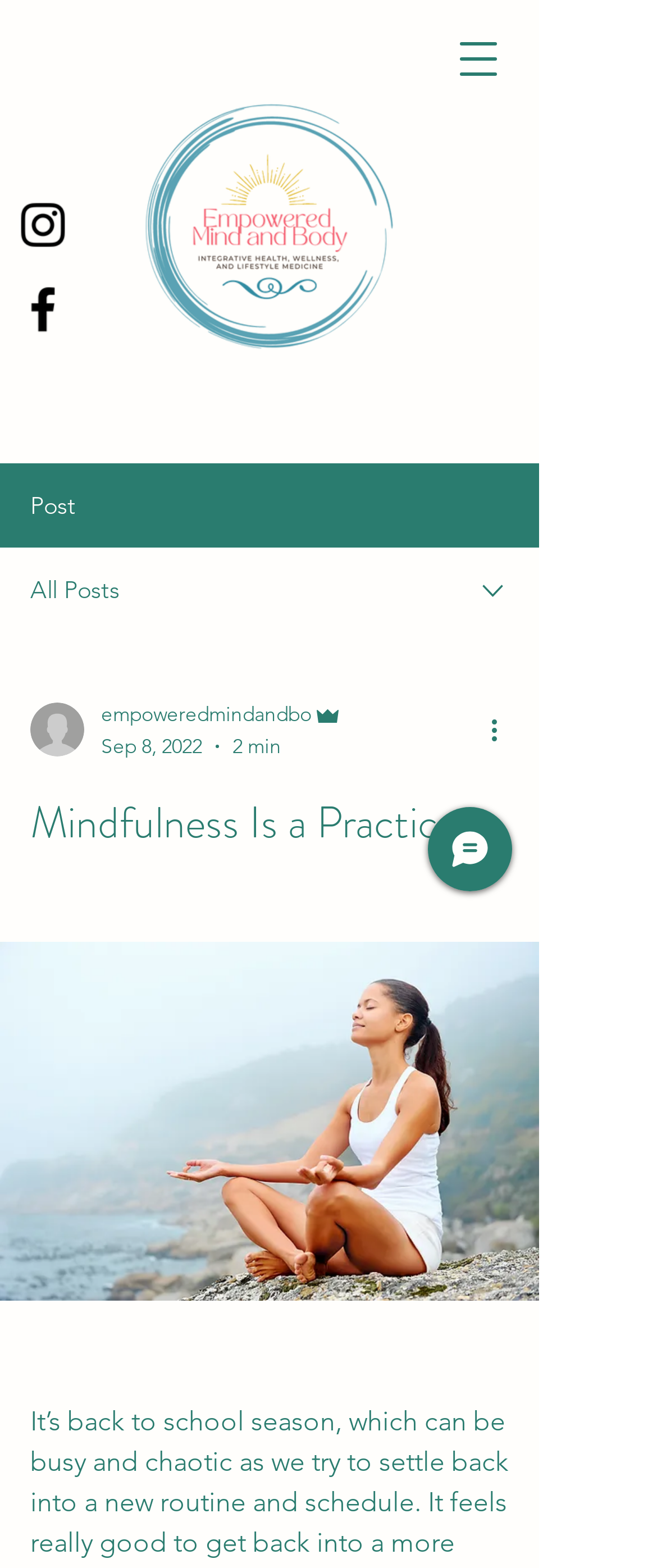Summarize the webpage with intricate details.

This webpage appears to be a blog post or article page, with a focus on mindfulness and self-improvement. At the top left corner, there is a social bar with links to Instagram and Facebook, each accompanied by an image of the respective social media platform's logo. 

Below the social bar, there is a button to open a navigation menu. To the right of this button, there is a link to "Empowered Mind and Body" with an accompanying image. 

The main content of the page is a blog post, with a heading that reads "Mindfulness Is a Practice". The post is written by "empoweredmindandbo Admin" and was published on September 8, 2022. The post takes approximately 2 minutes to read. 

Above the post, there is a combobox with a dropdown menu, and a button labeled "More actions" with an accompanying image. To the right of the combobox, there is an image. 

The post itself is divided into sections, with a "Post" label at the top and an "All Posts" label below it. There is also a writer's picture with a link to the writer's profile. 

At the bottom of the page, there is a button labeled "Chat" with an accompanying image.